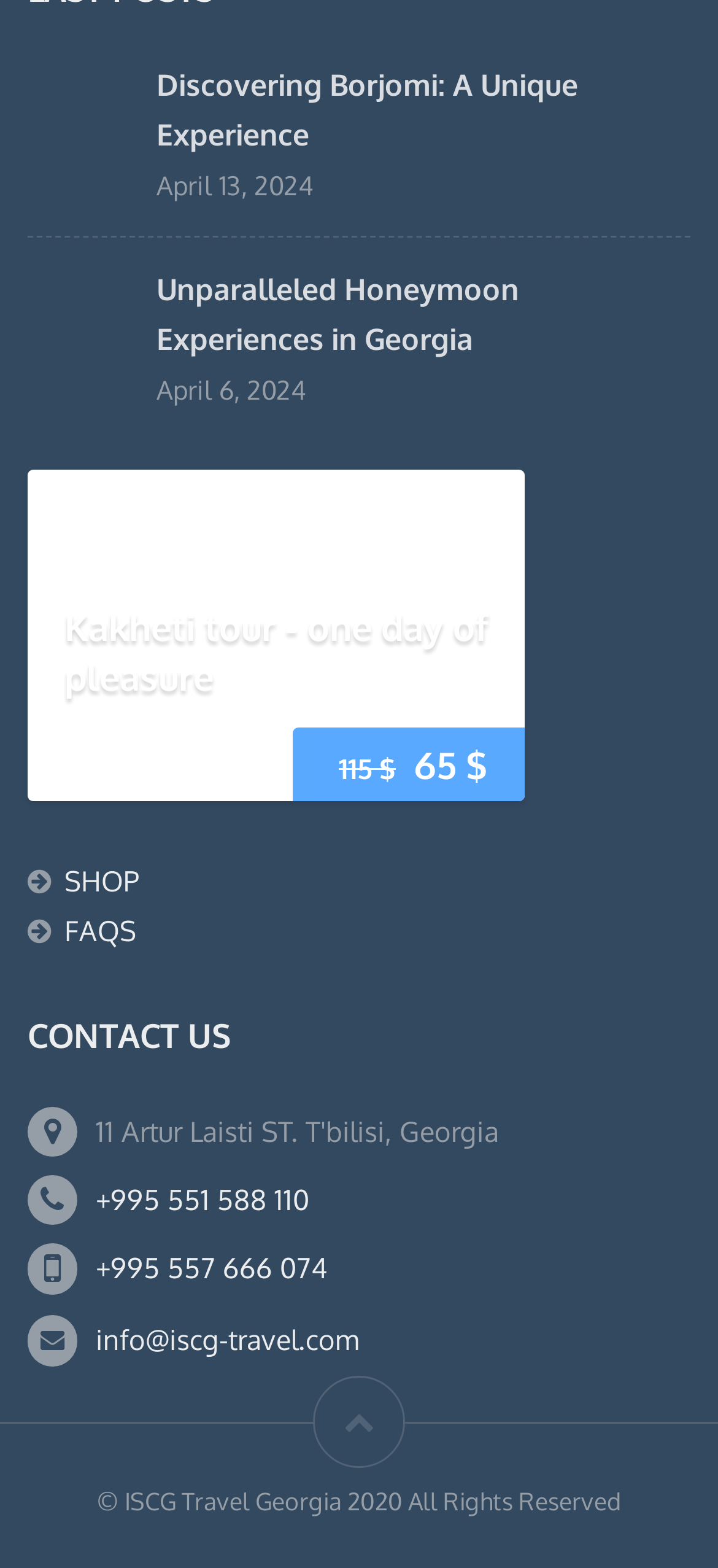Highlight the bounding box coordinates of the element that should be clicked to carry out the following instruction: "Contact us through '+995 551 588 110'". The coordinates must be given as four float numbers ranging from 0 to 1, i.e., [left, top, right, bottom].

[0.134, 0.754, 0.431, 0.778]